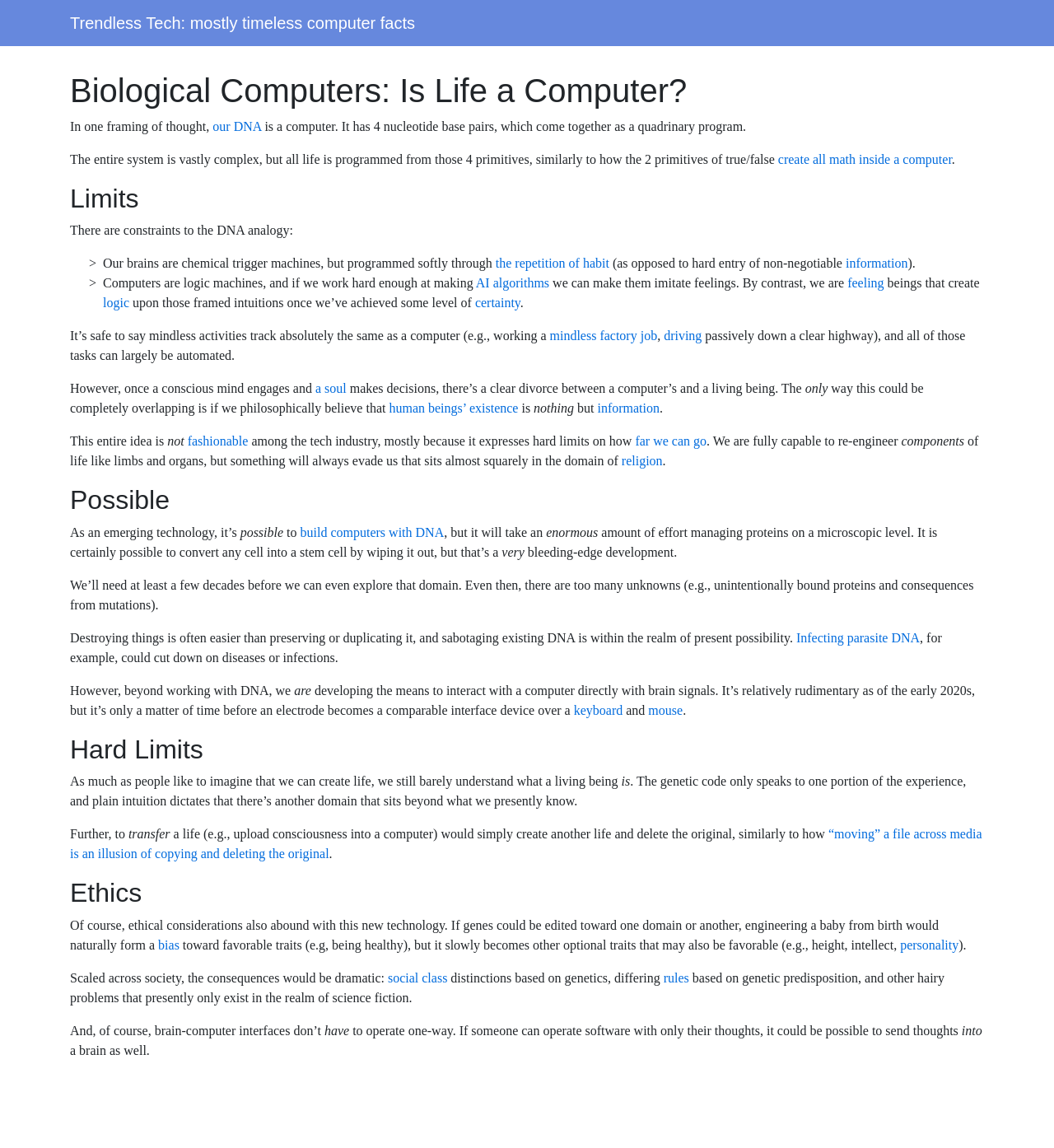Please find the bounding box coordinates for the clickable element needed to perform this instruction: "Learn more about 'Possible' biological computers".

[0.066, 0.422, 0.934, 0.45]